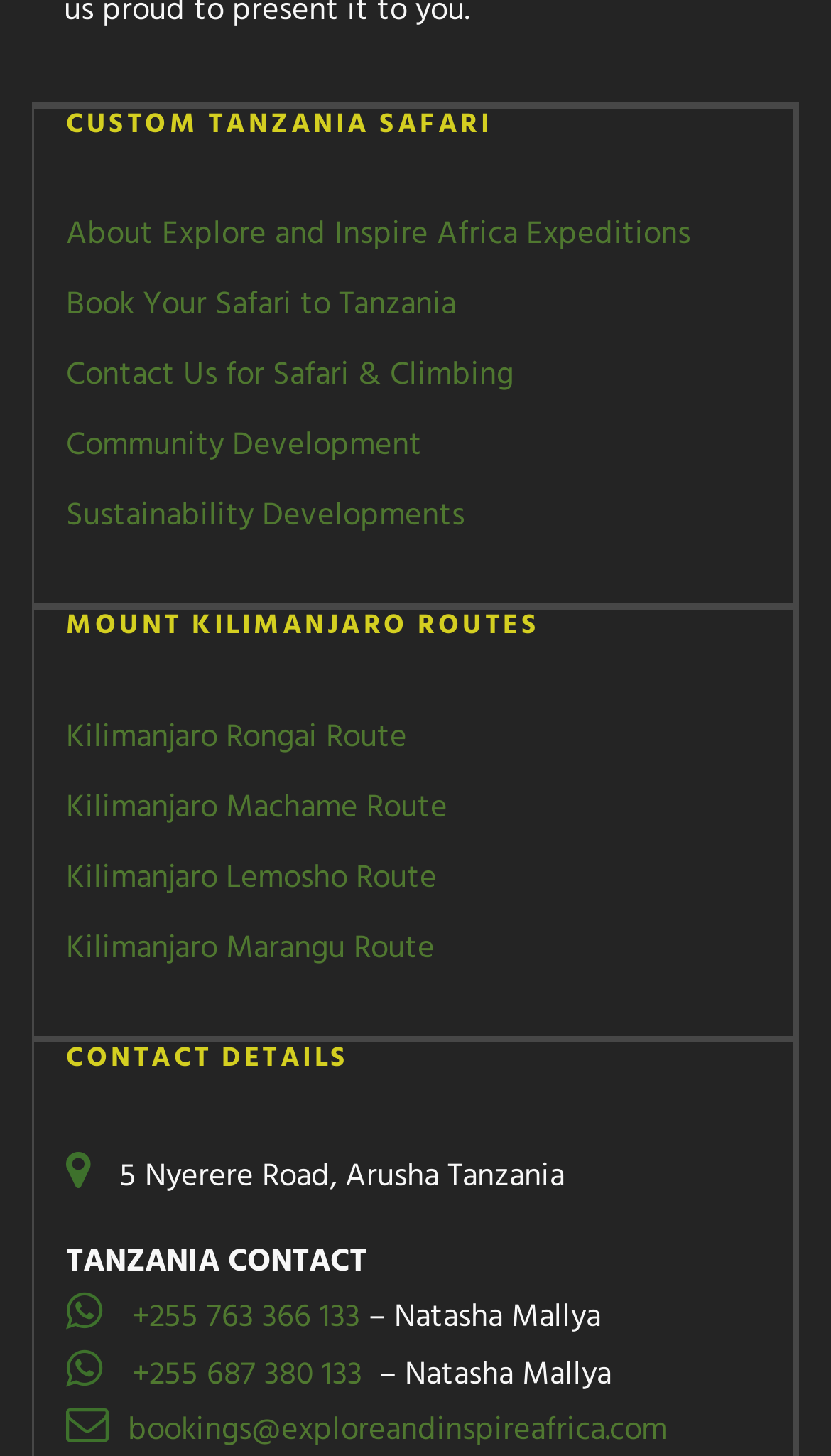Who is the contact person mentioned on the webpage?
Answer the question with a single word or phrase derived from the image.

Natasha Mallya